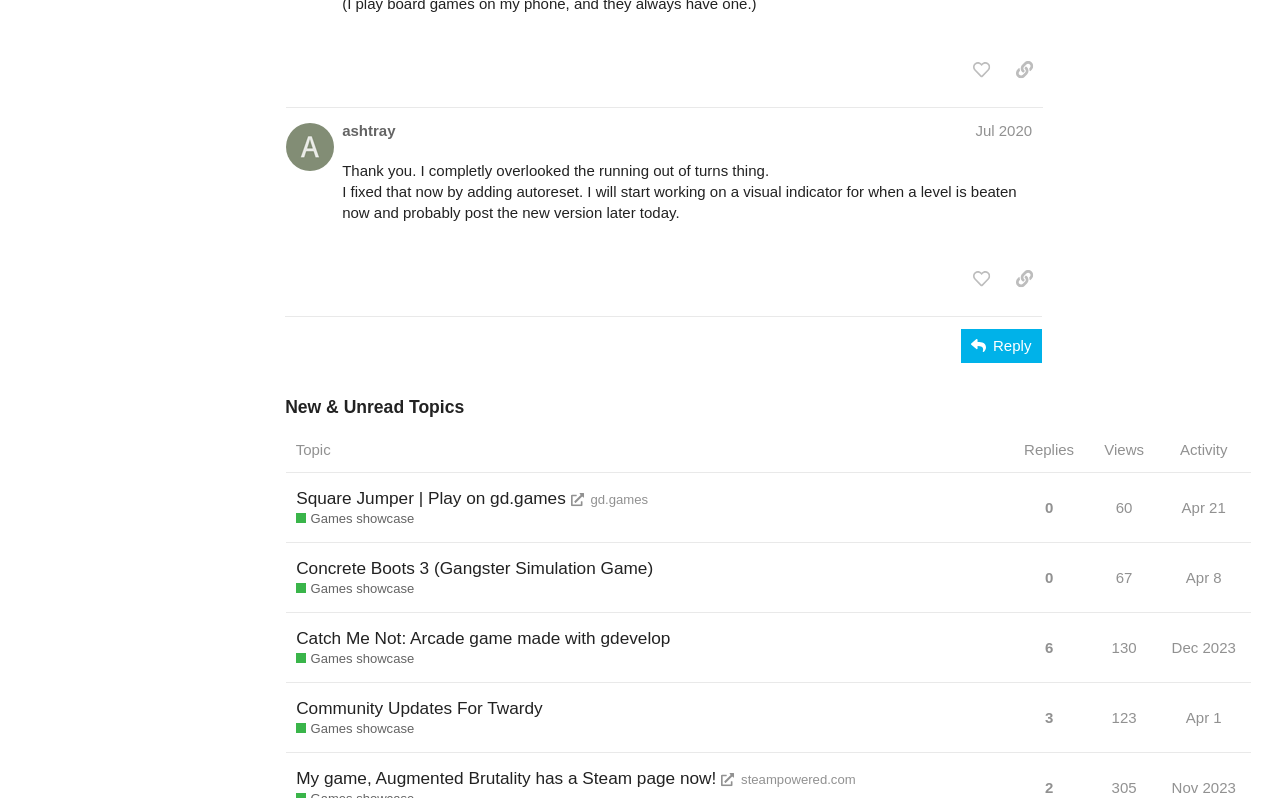Show the bounding box coordinates for the HTML element as described: "Games showcase".

[0.231, 0.903, 0.324, 0.926]